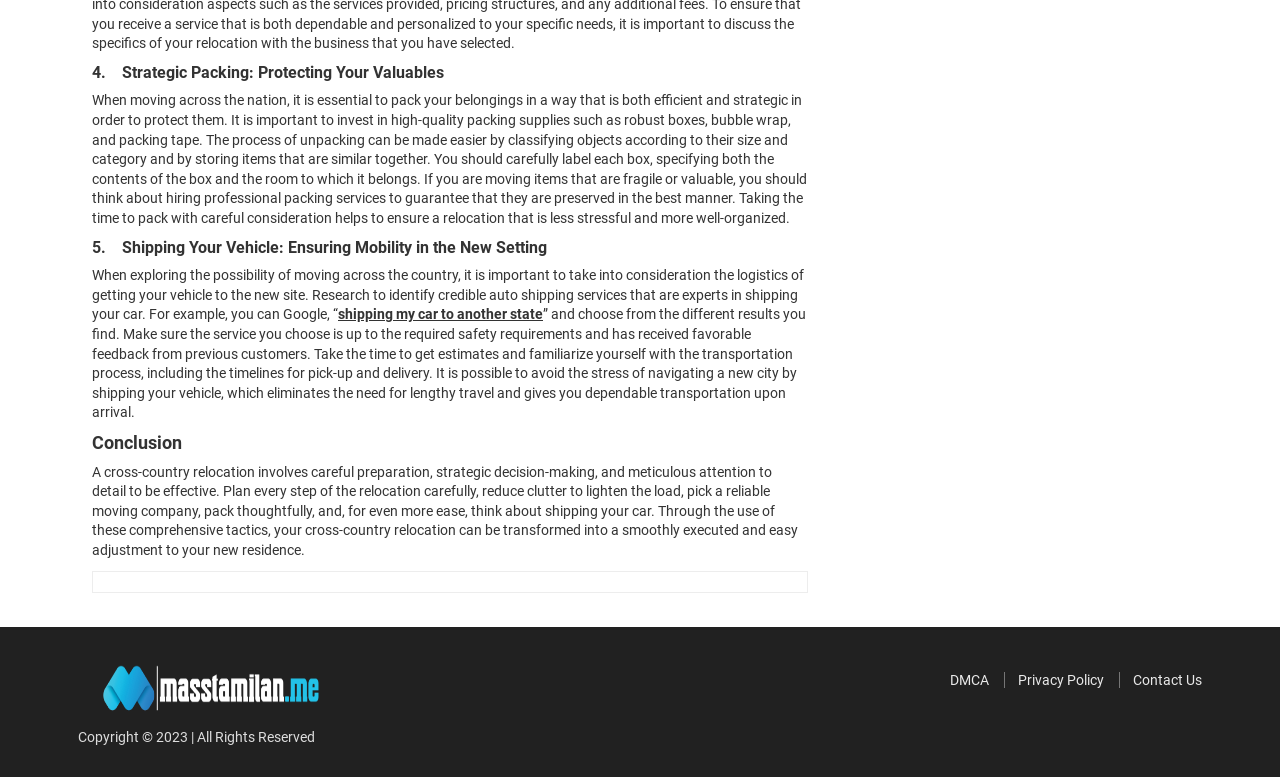Please provide the bounding box coordinates for the UI element as described: "strategic". The coordinates must be four floats between 0 and 1, represented as [left, top, right, bottom].

[0.341, 0.597, 0.384, 0.617]